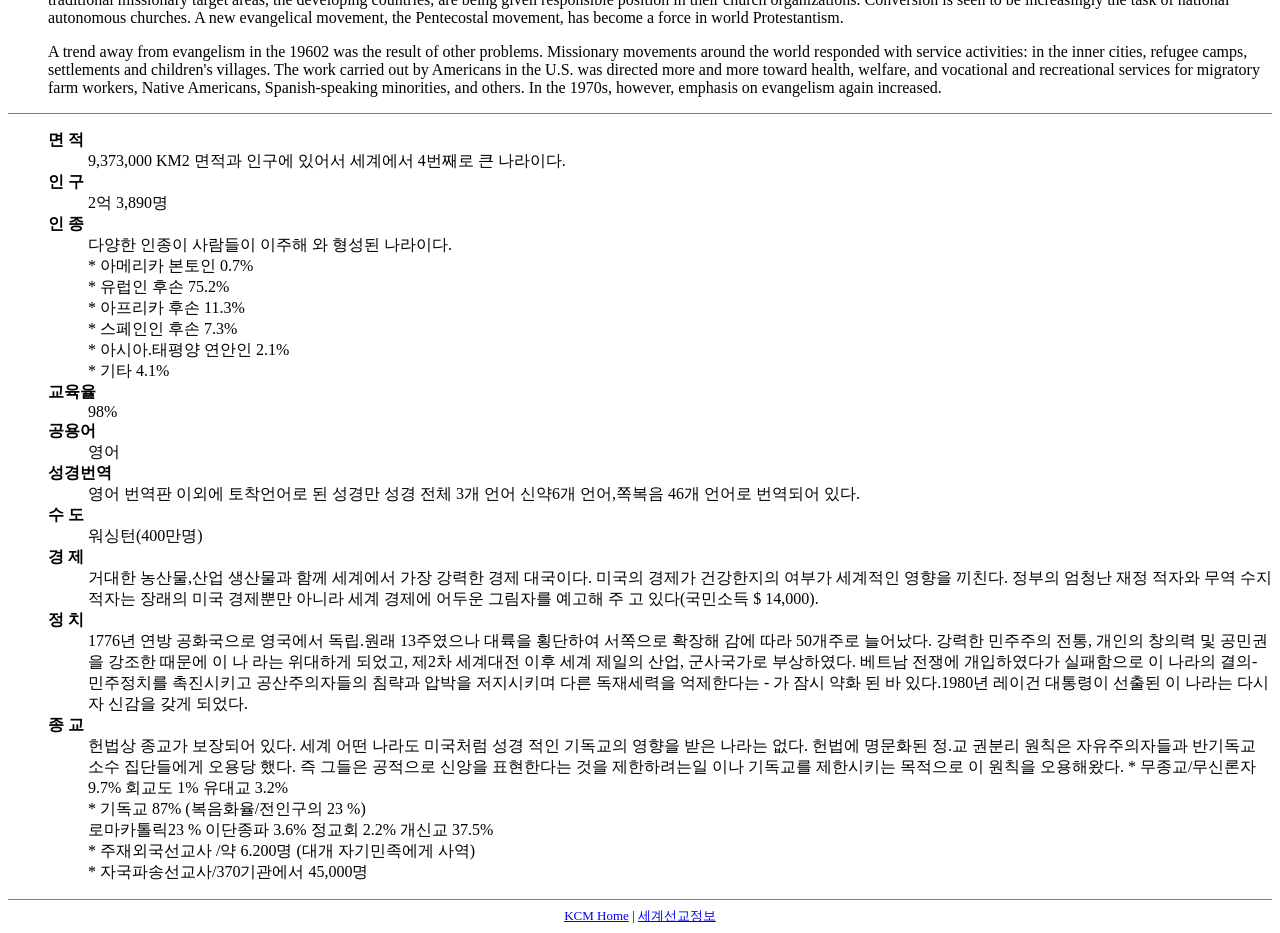Find and provide the bounding box coordinates for the UI element described with: "KCM Home".

[0.441, 0.973, 0.491, 0.989]